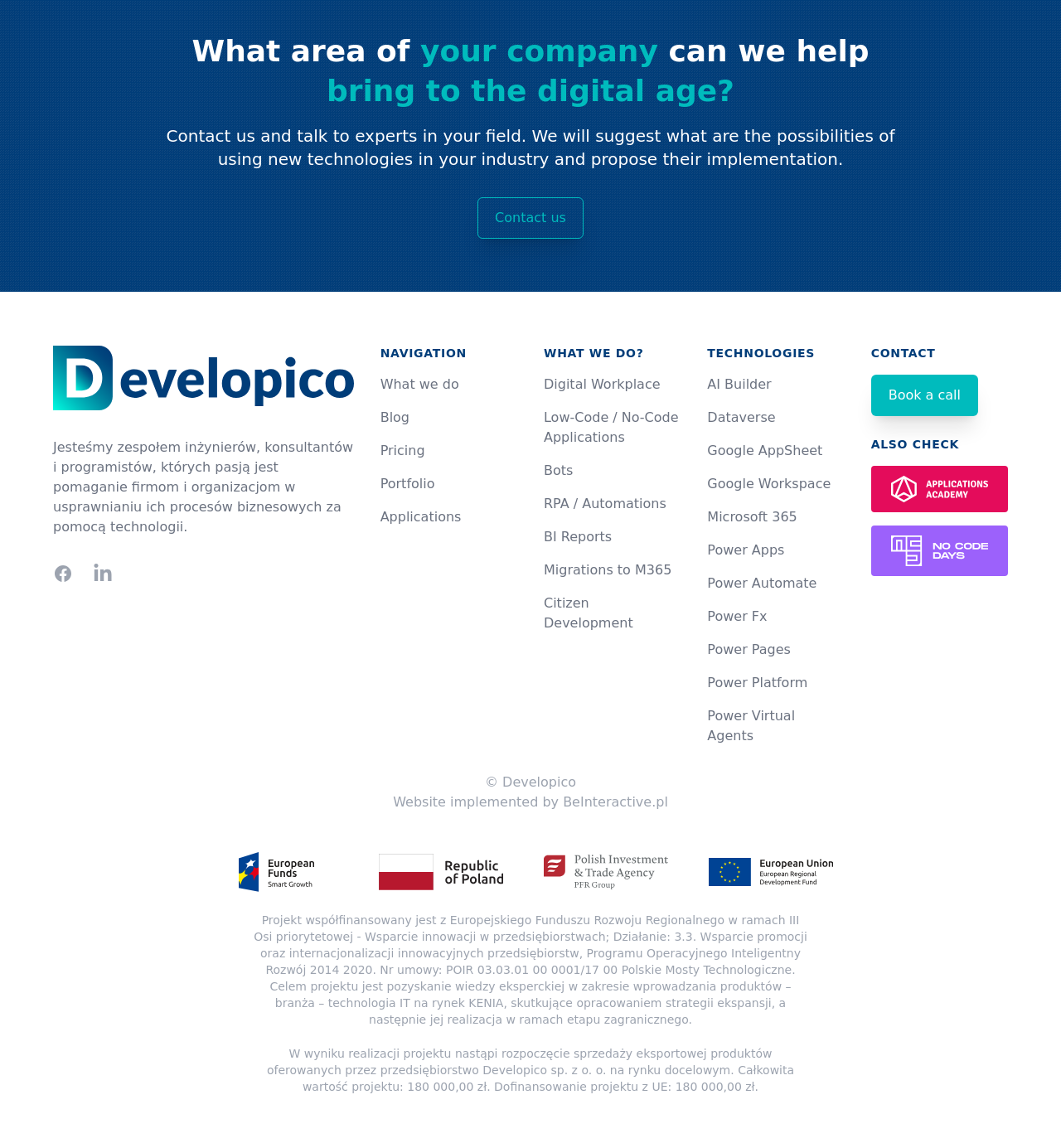Please provide the bounding box coordinates in the format (top-left x, top-left y, bottom-right x, bottom-right y). Remember, all values are floating point numbers between 0 and 1. What is the bounding box coordinate of the region described as: title="Applications Academy - courses platform"

[0.84, 0.418, 0.931, 0.432]